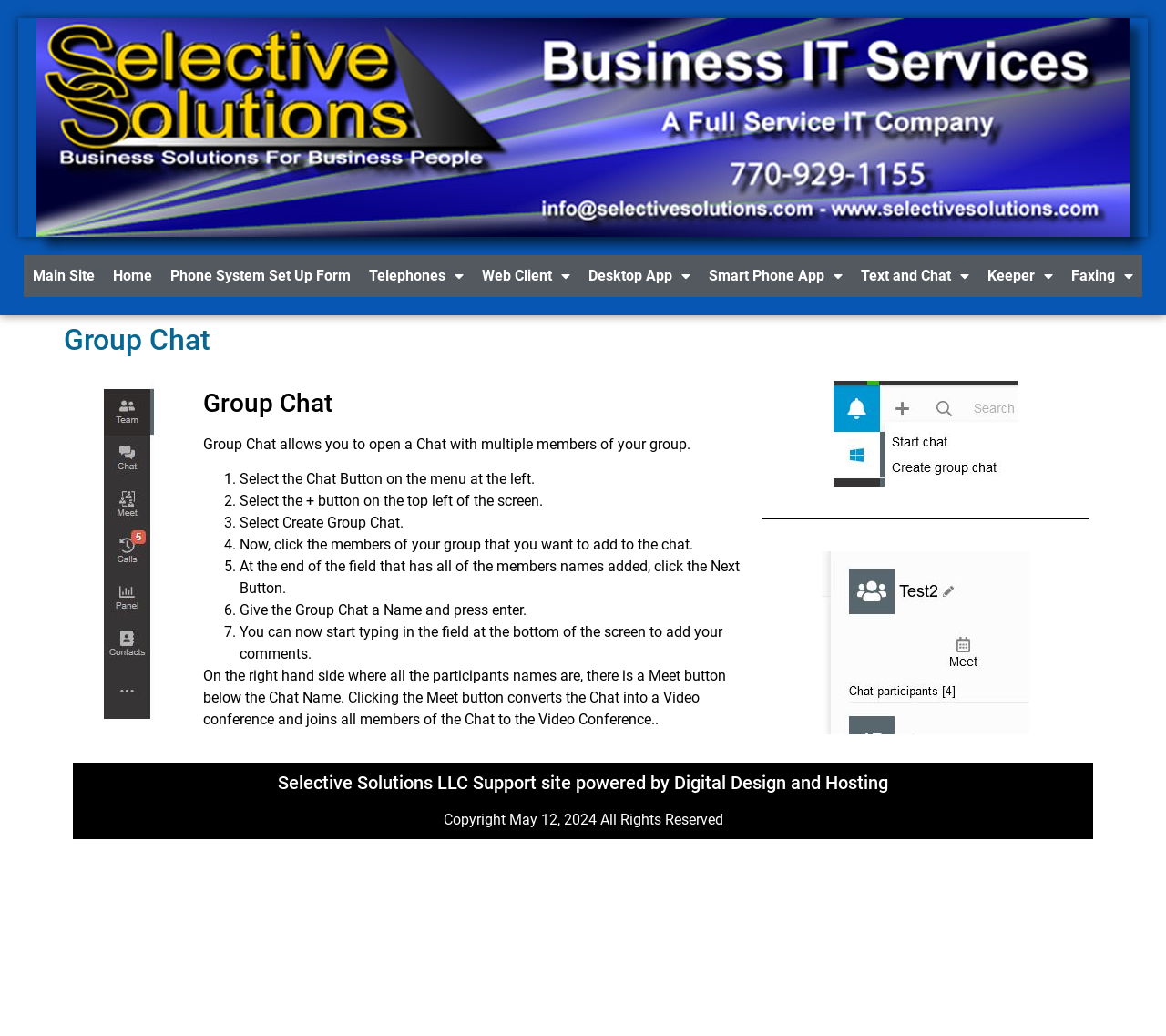Identify the bounding box coordinates necessary to click and complete the given instruction: "Open Telephones menu".

[0.309, 0.246, 0.405, 0.287]